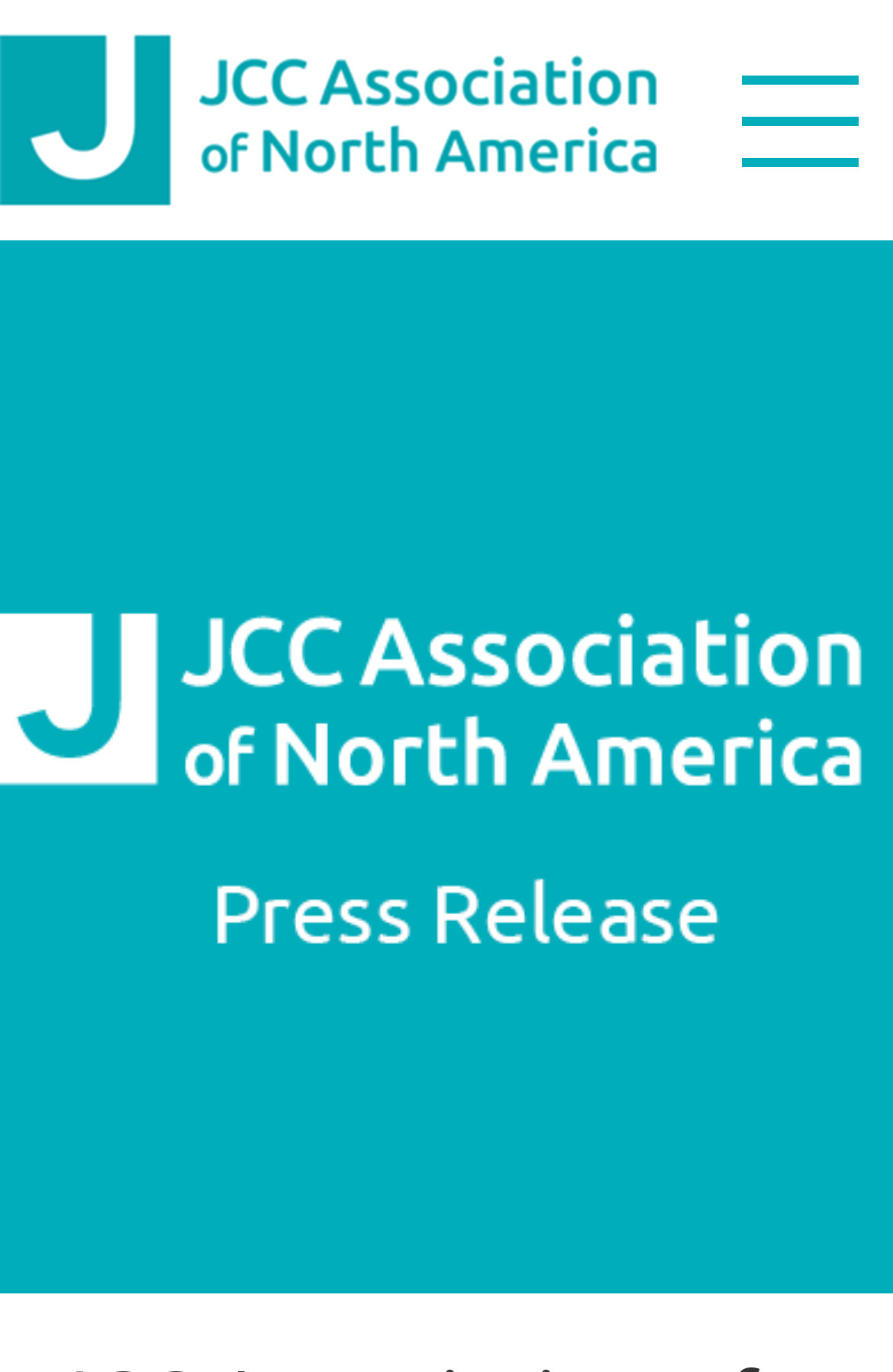Give a concise answer using only one word or phrase for this question:
What is the text of the first link on the webpage?

Skip to primary navigation